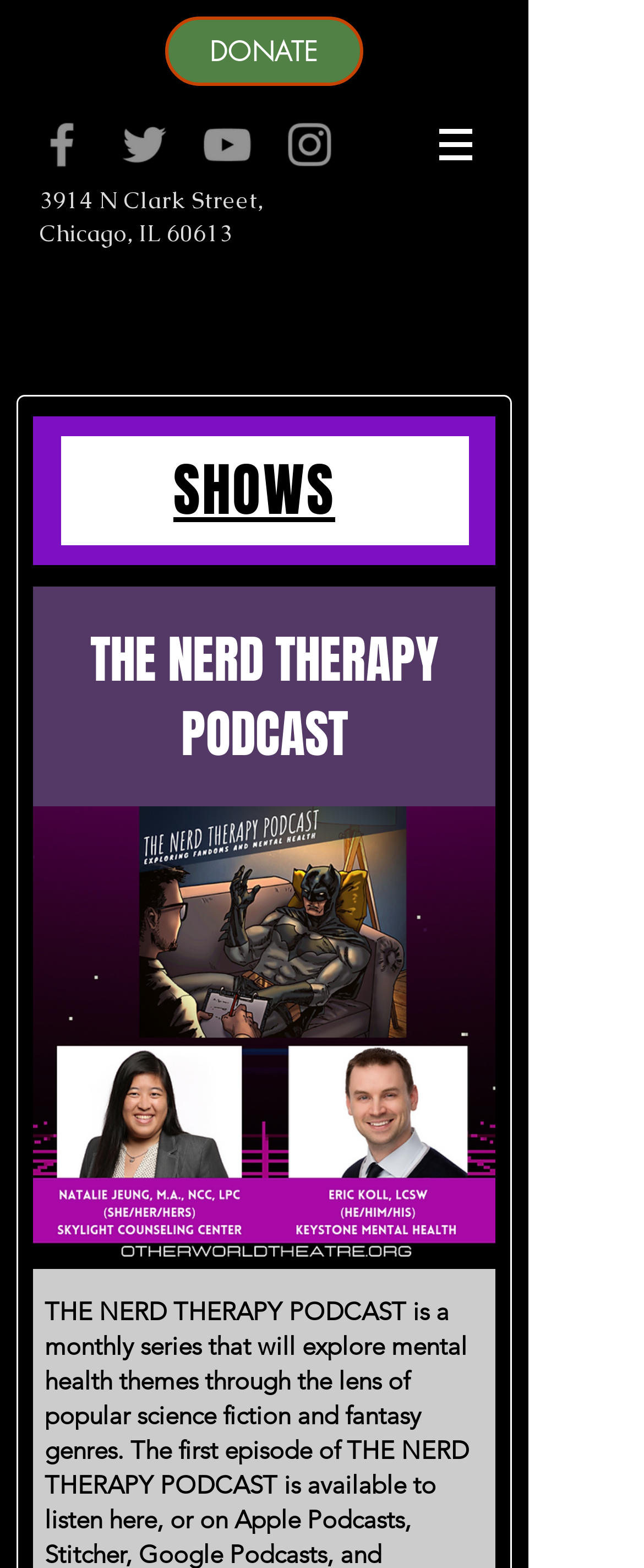What is the name of the podcast?
Please craft a detailed and exhaustive response to the question.

I found the name of the podcast by looking at the heading element with the text 'THE NERD THERAPY PODCAST' which is located in the middle of the webpage.